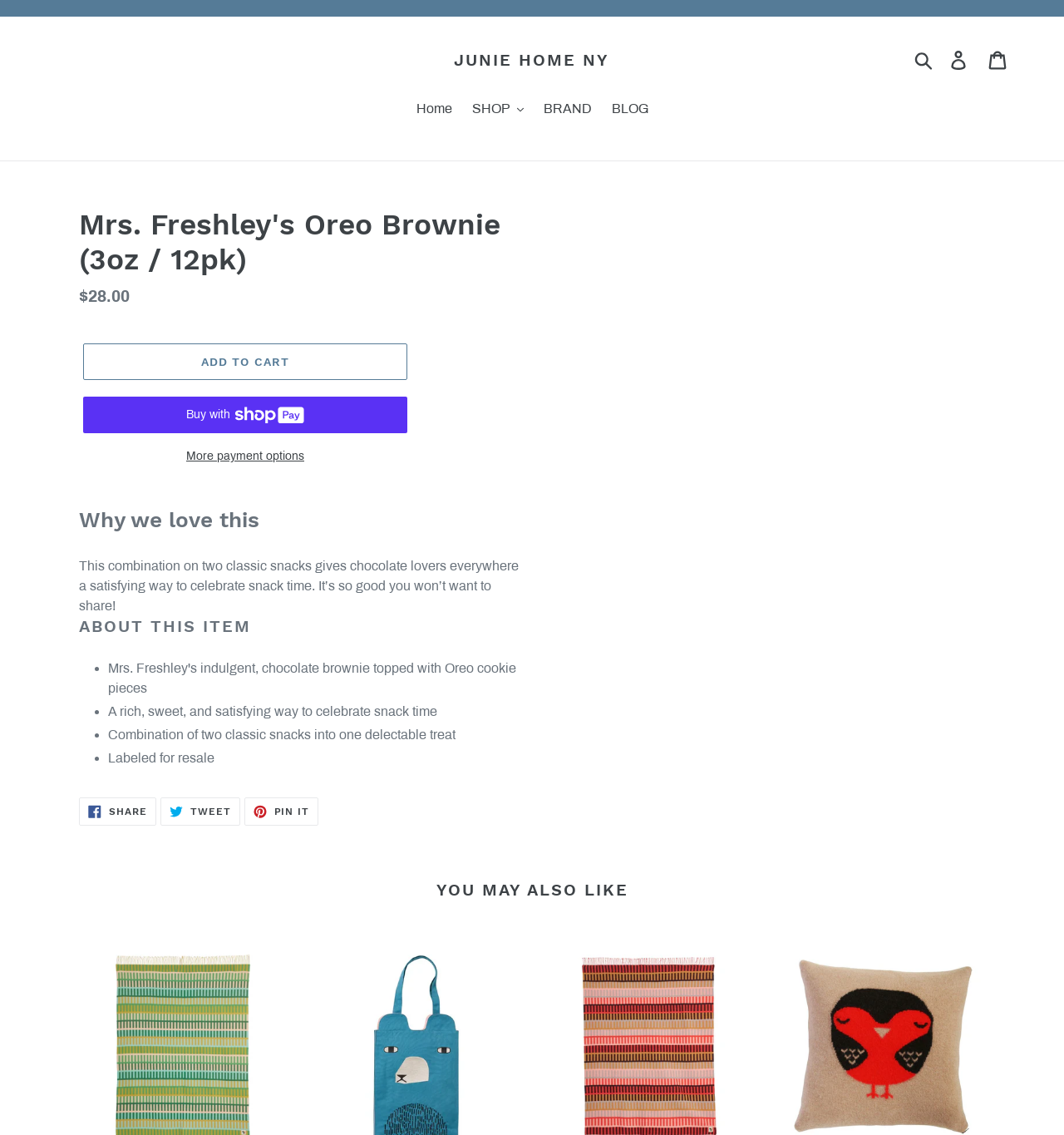Find the bounding box coordinates of the clickable element required to execute the following instruction: "Search for products". Provide the coordinates as four float numbers between 0 and 1, i.e., [left, top, right, bottom].

[0.855, 0.043, 0.884, 0.062]